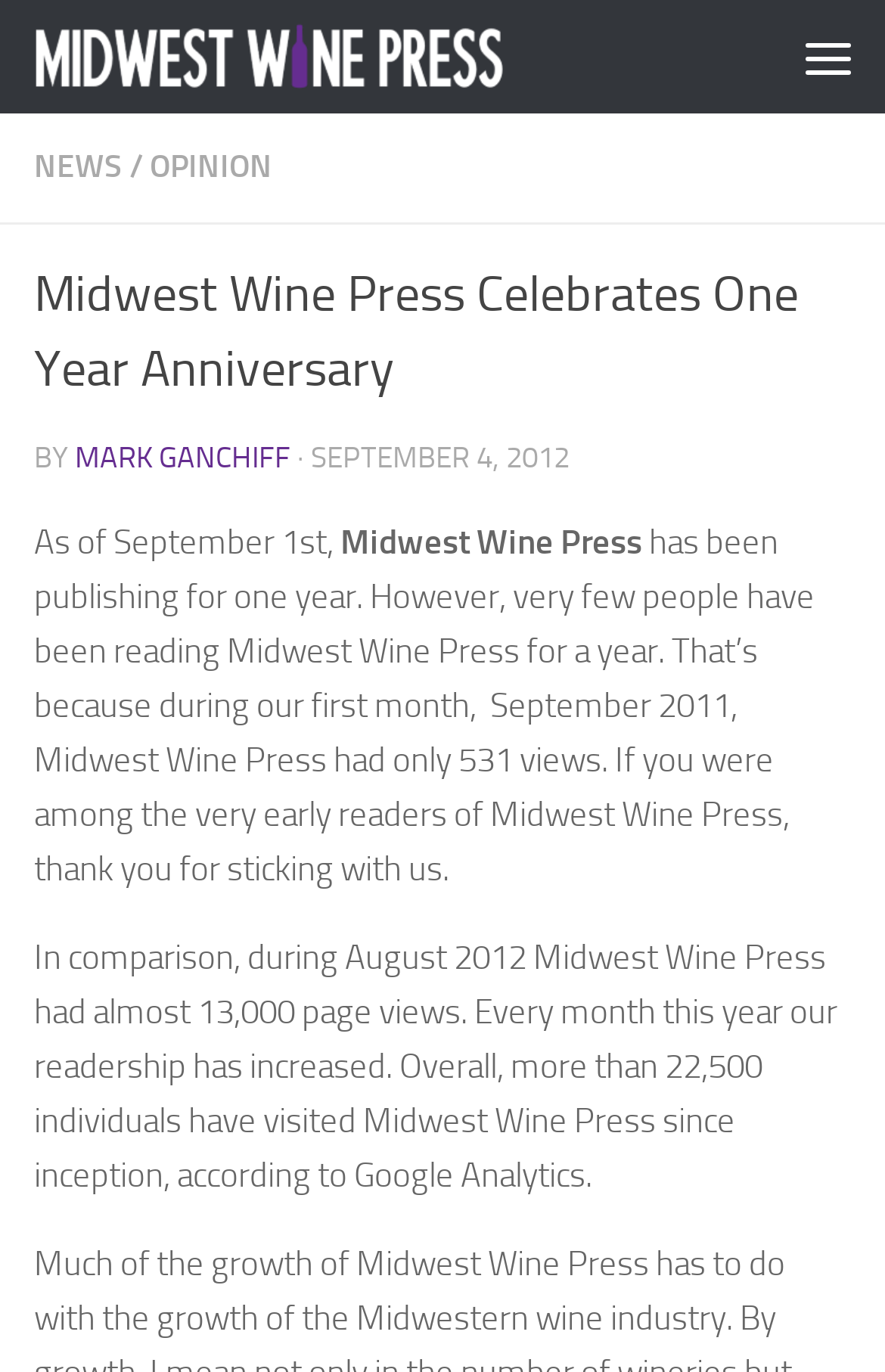Articulate a complete and detailed caption of the webpage elements.

The webpage is about Midwest Wine Press celebrating its one-year anniversary. At the top left, there is a link to "Skip to content" and a link to "Midwest Wine Press" with an accompanying image. On the top right, there is a "Menu" button. 

Below the top section, there is a navigation menu with links to "NEWS" and "OPINION", separated by a slash. 

The main content of the webpage is an article with a heading that matches the title of the webpage. The article is written by Mark Ganchiff and was published on September 4, 2012. The article starts by mentioning that Midwest Wine Press has been publishing for one year, but few people have been reading it from the beginning. It then compares the number of page views in the first month to the number of page views in August 2012, highlighting the significant increase in readership over the year. The article concludes by mentioning that over 22,500 individuals have visited Midwest Wine Press since its inception, according to Google Analytics.